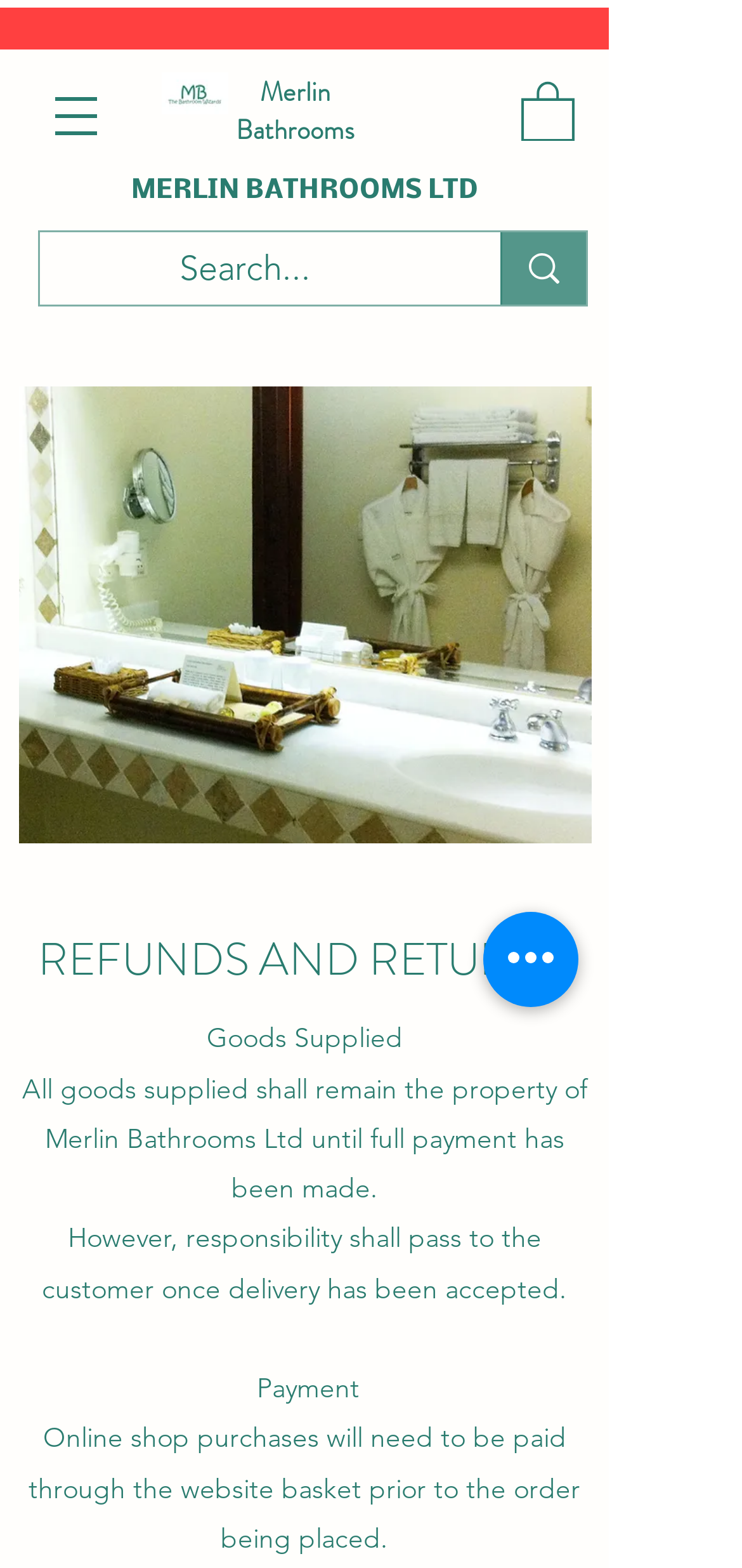Please determine the bounding box coordinates for the element with the description: "Check out the new wizzDeals".

[0.208, 0.005, 0.638, 0.032]